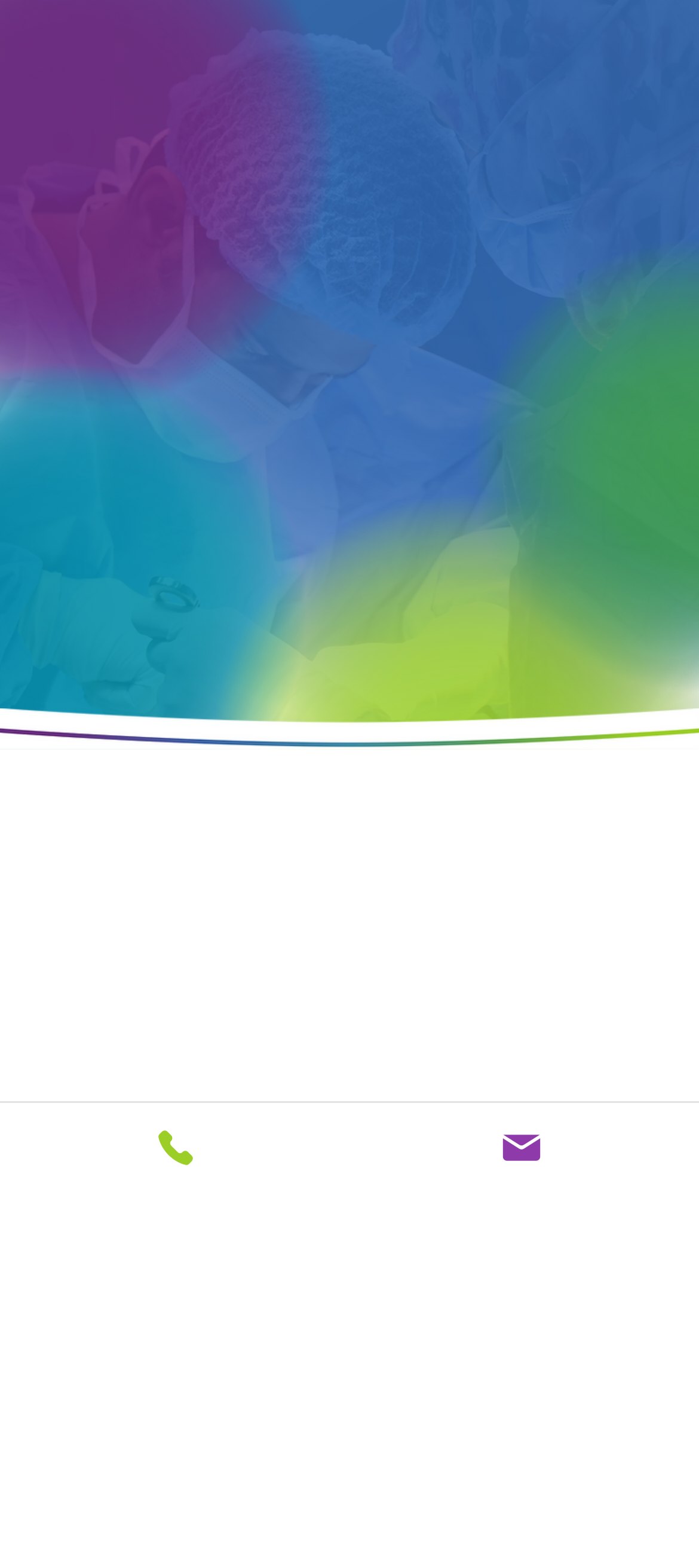Based on the description "parent_node: Shaping Innovation", find the bounding box of the specified UI element.

[0.863, 0.043, 0.936, 0.063]